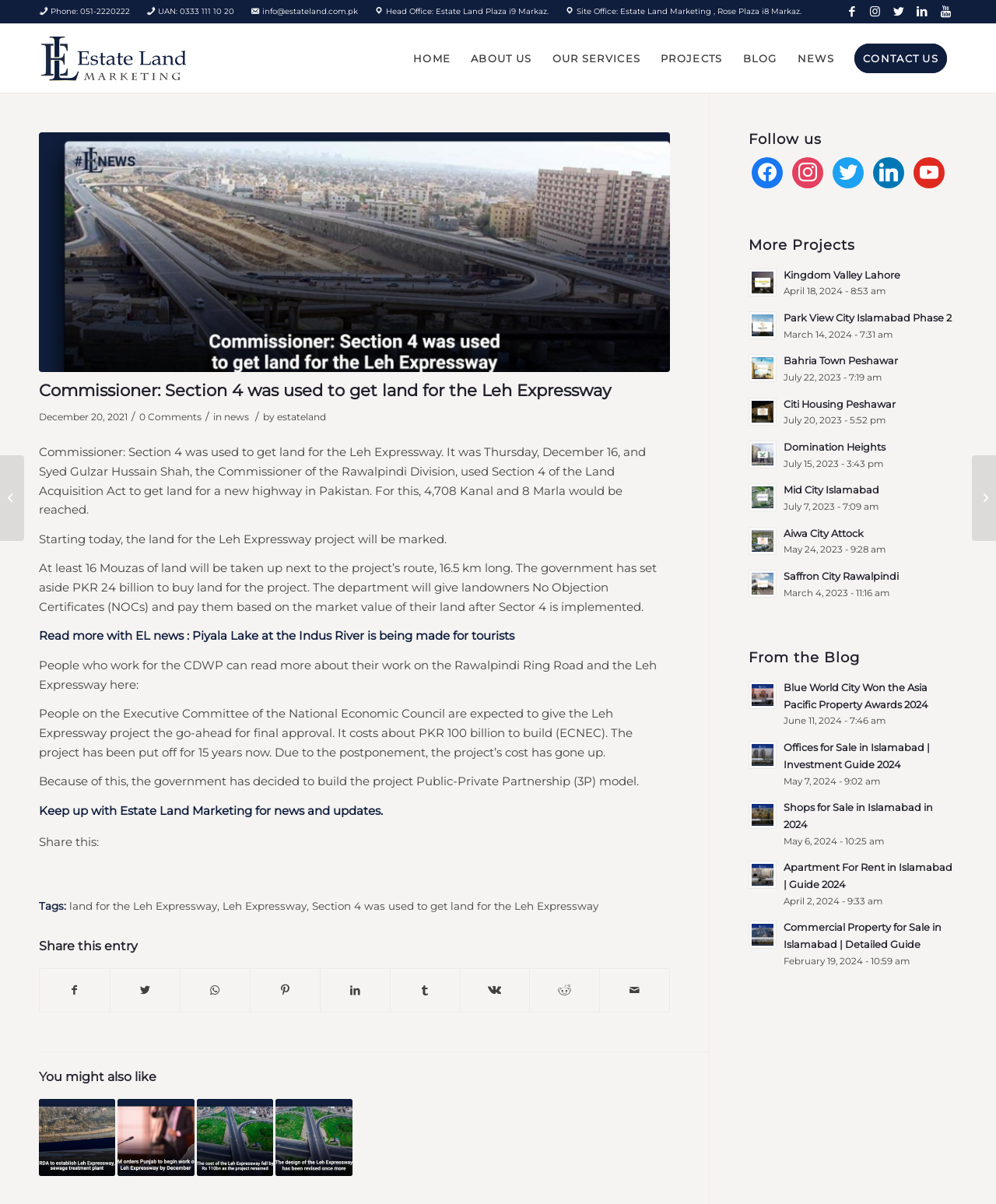Identify the bounding box coordinates of the element that should be clicked to fulfill this task: "Share this entry on Twitter". The coordinates should be provided as four float numbers between 0 and 1, i.e., [left, top, right, bottom].

[0.111, 0.805, 0.18, 0.84]